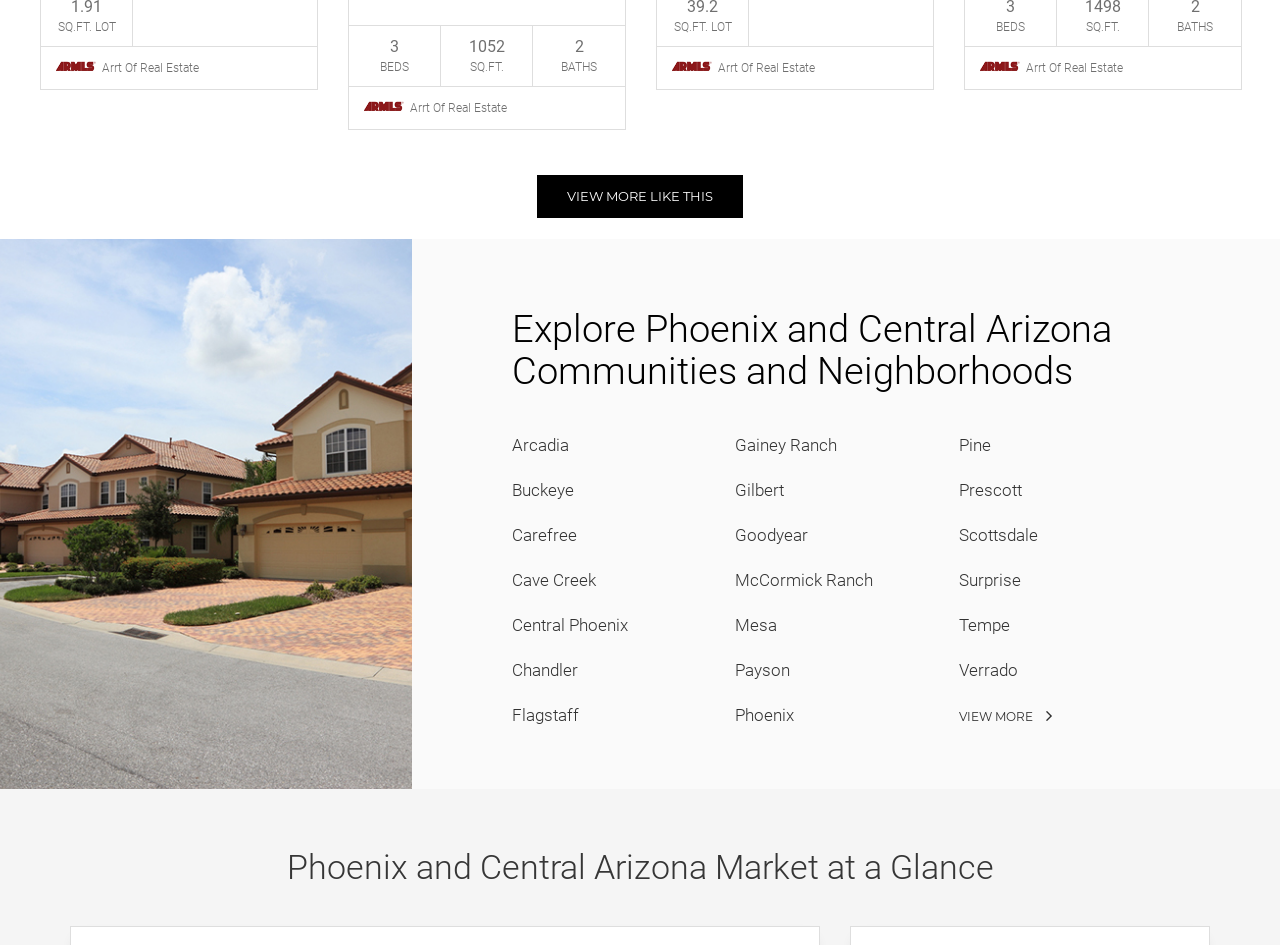Using the webpage screenshot, find the UI element described by Flagstaff. Provide the bounding box coordinates in the format (top-left x, top-left y, bottom-right x, bottom-right y), ensuring all values are floating point numbers between 0 and 1.

[0.4, 0.746, 0.452, 0.767]